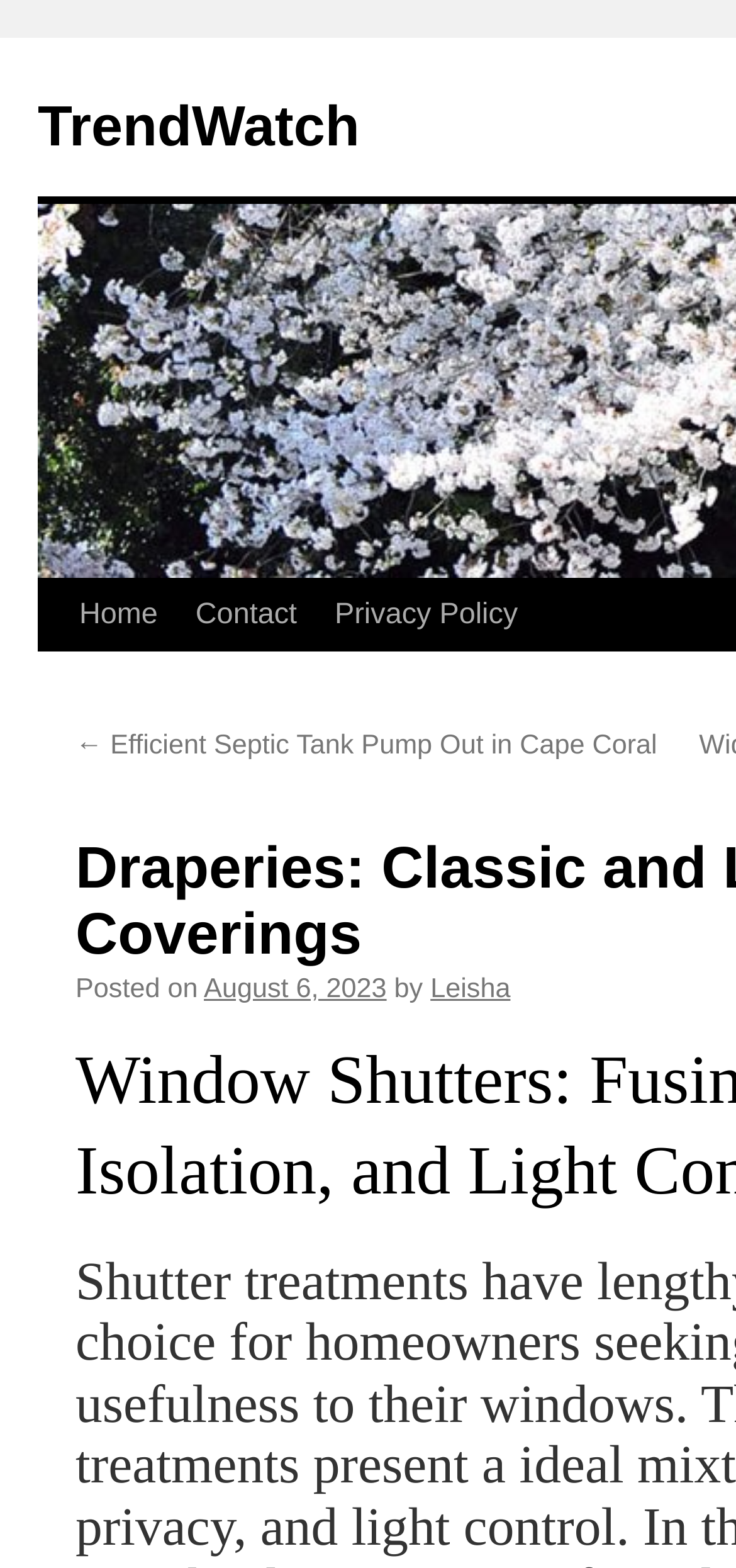Give an in-depth explanation of the webpage layout and content.

The webpage is about Draperies, specifically classic and luxurious window coverings, as indicated by the title. At the top left of the page, there is a link to "TrendWatch". Below it, there is a link to "Skip to content", which is positioned slightly to the right. 

To the right of these links, there is a navigation menu consisting of three links: "Home", "Contact", and "Privacy Policy", arranged from left to right. 

Further down the page, there is a section that appears to be a blog post or article. It has a link to a previous article titled "Efficient Septic Tank Pump Out in Cape Coral" at the top left, indicating that this is not the first article on the page. Below this link, there is a line of text that includes the posting date, "August 6, 2023", and the author's name, "Leisha". The posting date and author's name are separated by the word "by".